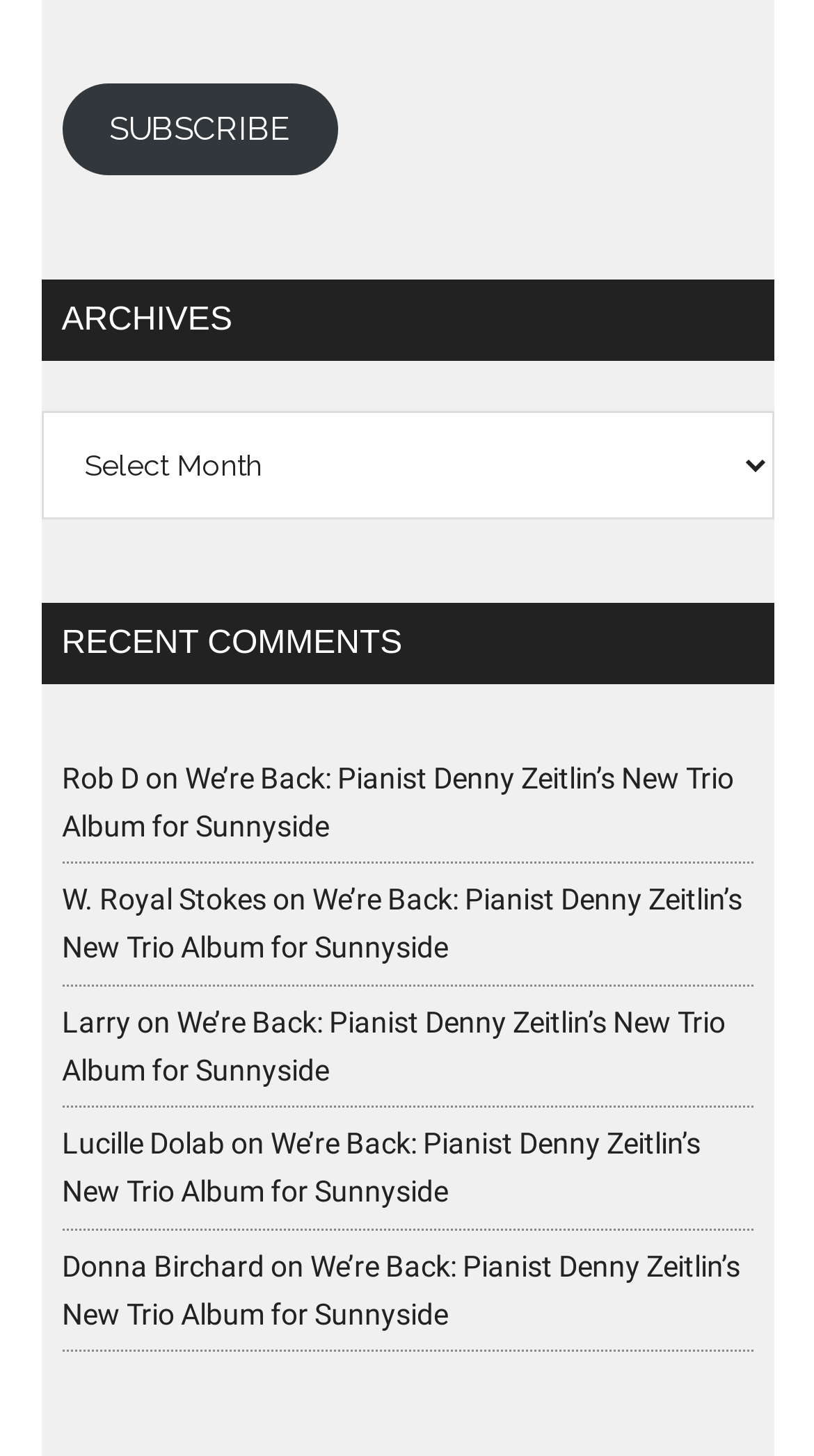What is the first item in the archives?
Using the image as a reference, give a one-word or short phrase answer.

Archives